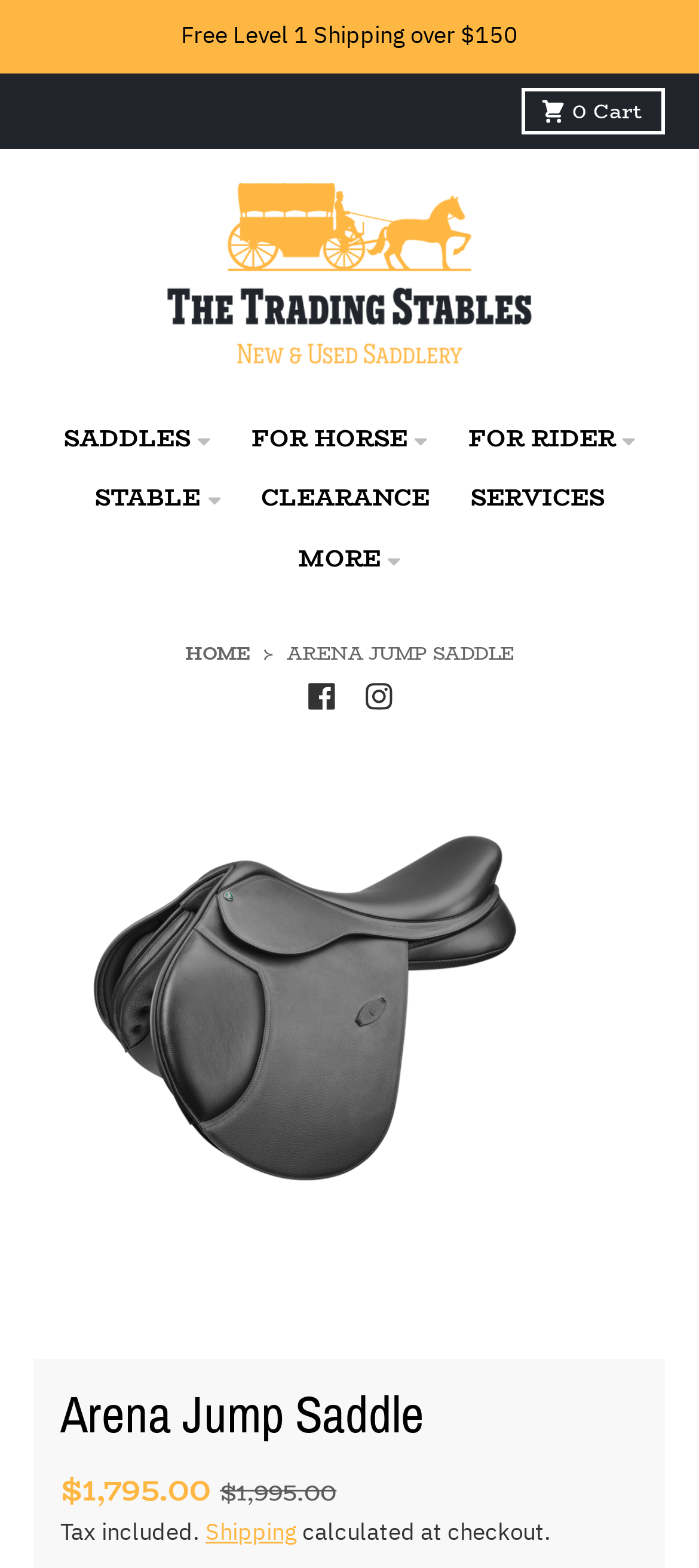Show the bounding box coordinates of the region that should be clicked to follow the instruction: "Learn about shipping."

[0.294, 0.967, 0.425, 0.987]